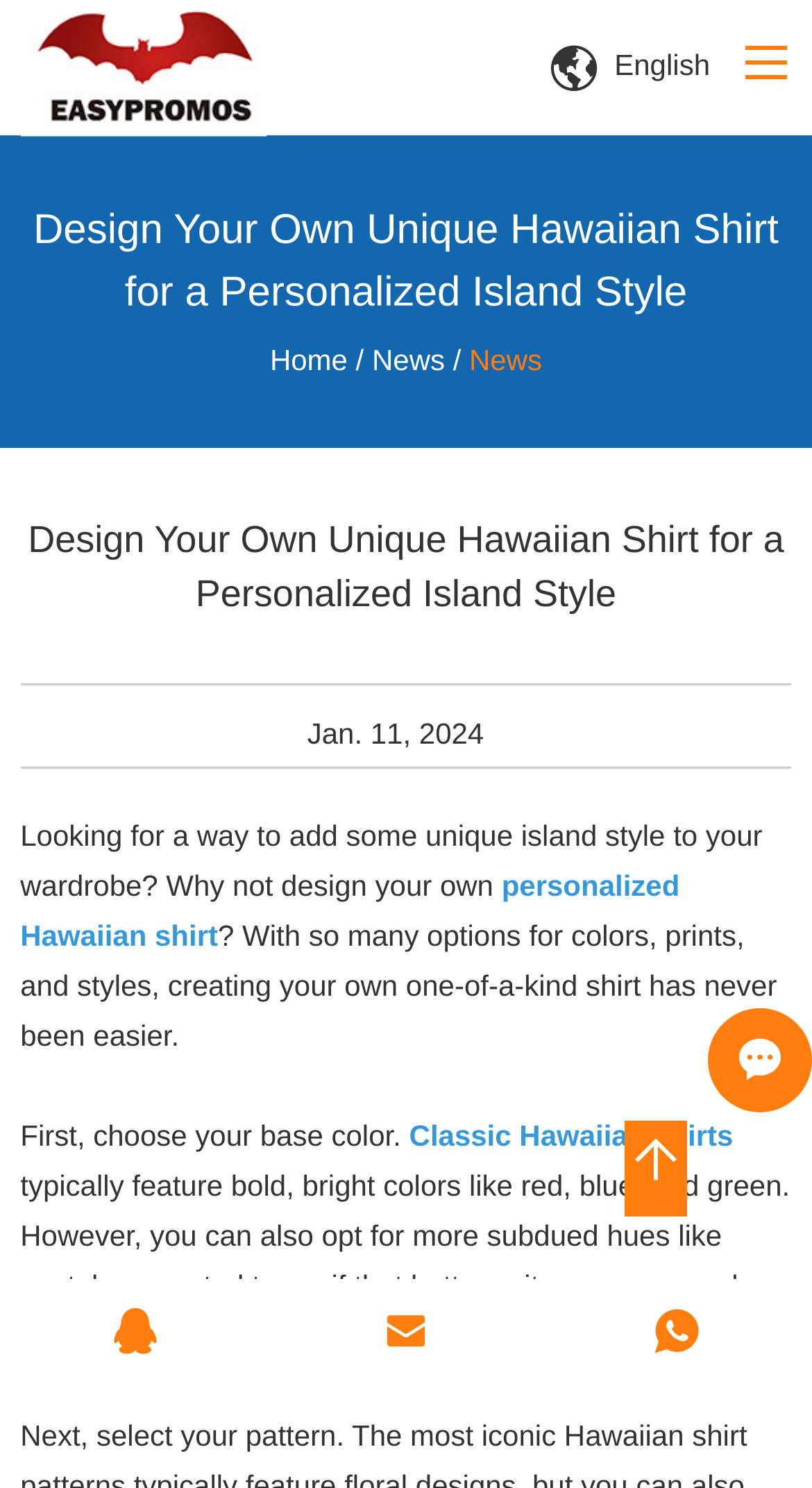Identify and provide the bounding box for the element described by: "Video".

[0.282, 0.434, 0.949, 0.482]